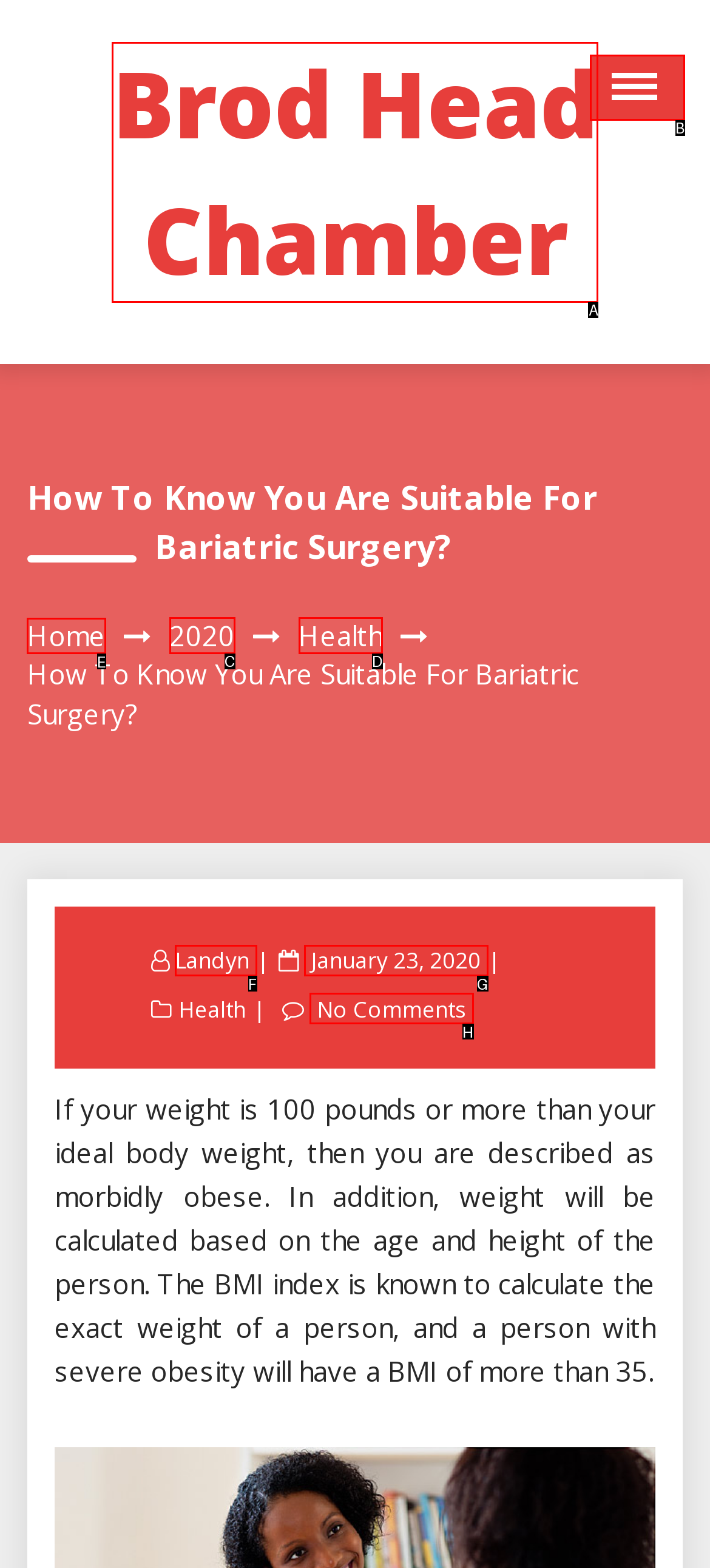Tell me which UI element to click to fulfill the given task: view metal fabrication page. Respond with the letter of the correct option directly.

None